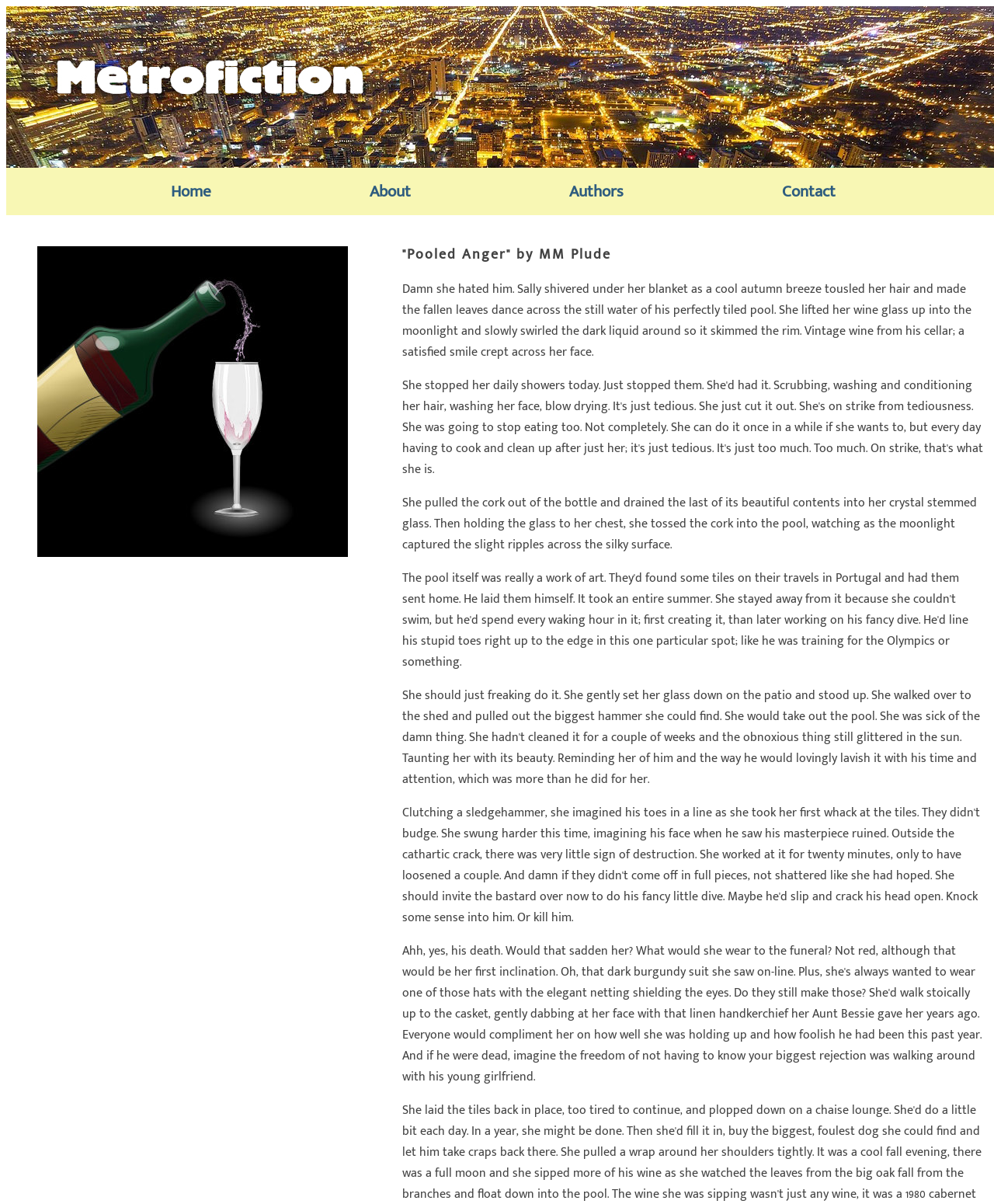Carefully observe the image and respond to the question with a detailed answer:
What is the object being tossed into the pool?

I read the text and found that Sally tosses the cork from the wine bottle into the pool, which is described as 'watching as the moonlight captured the slight ripples across the silky surface'.